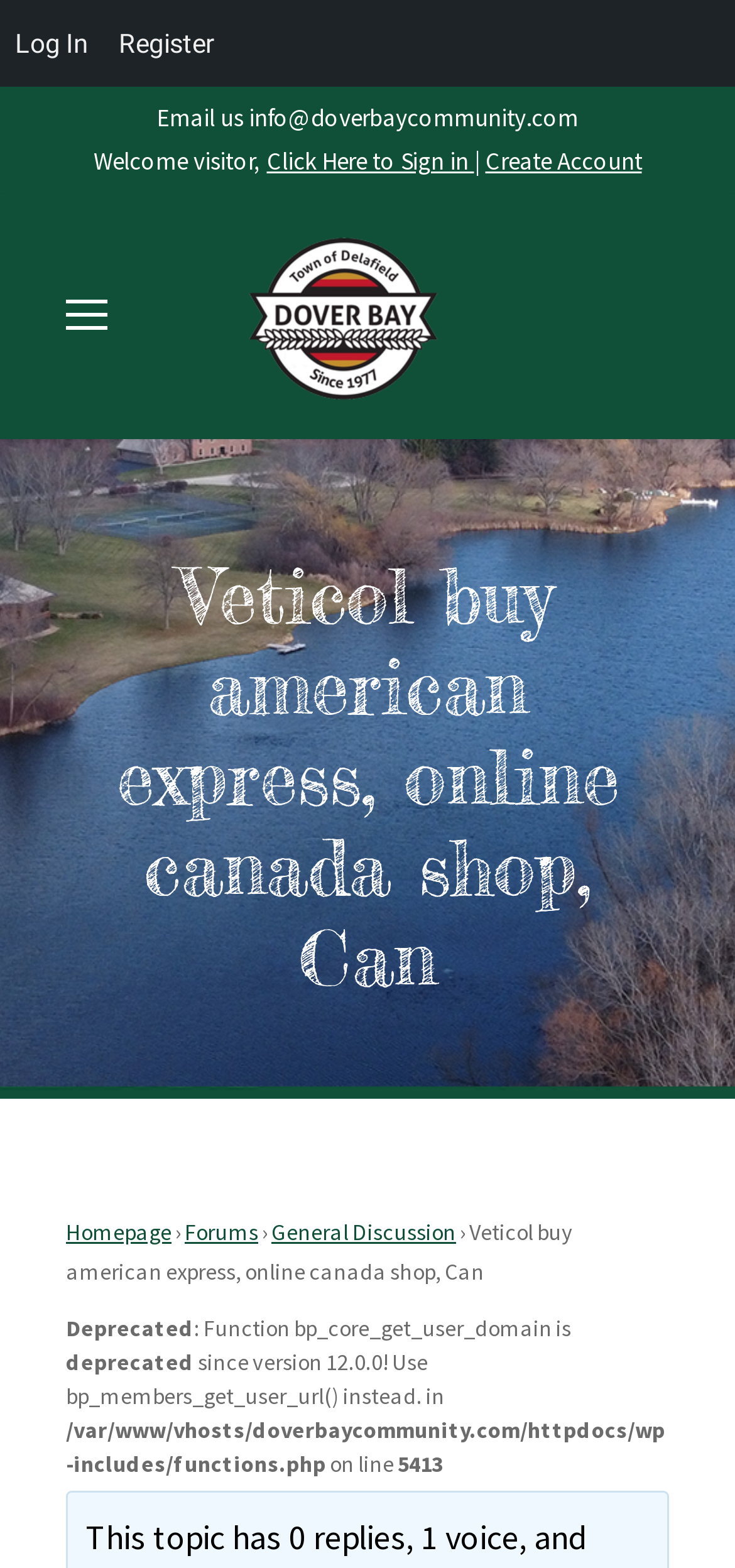Bounding box coordinates are specified in the format (top-left x, top-left y, bottom-right x, bottom-right y). All values are floating point numbers bounded between 0 and 1. Please provide the bounding box coordinate of the region this sentence describes: title="german-logo-adjusted-3"

[0.321, 0.182, 0.679, 0.215]